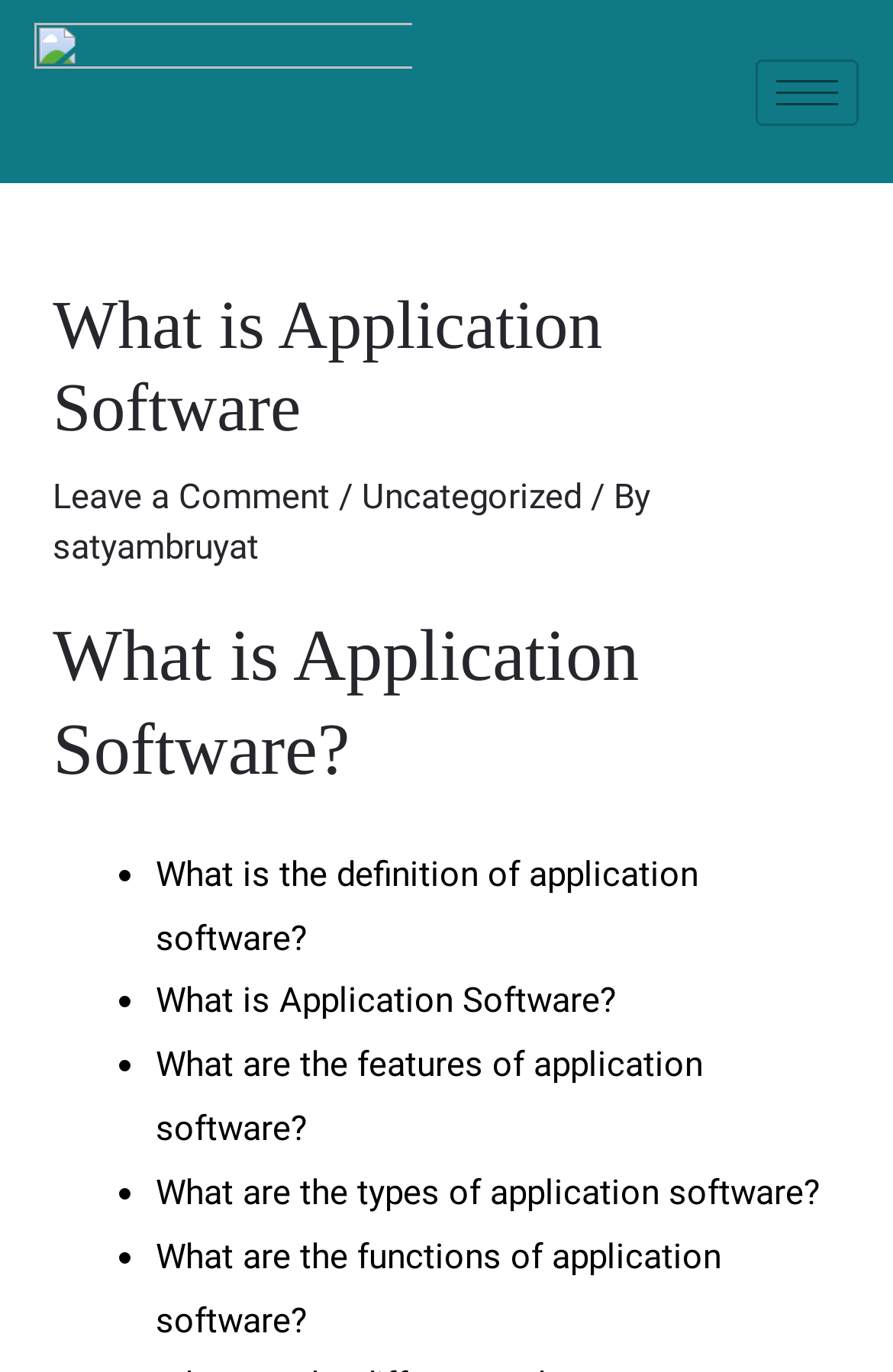Given the description "Treatment", determine the bounding box of the corresponding UI element.

None